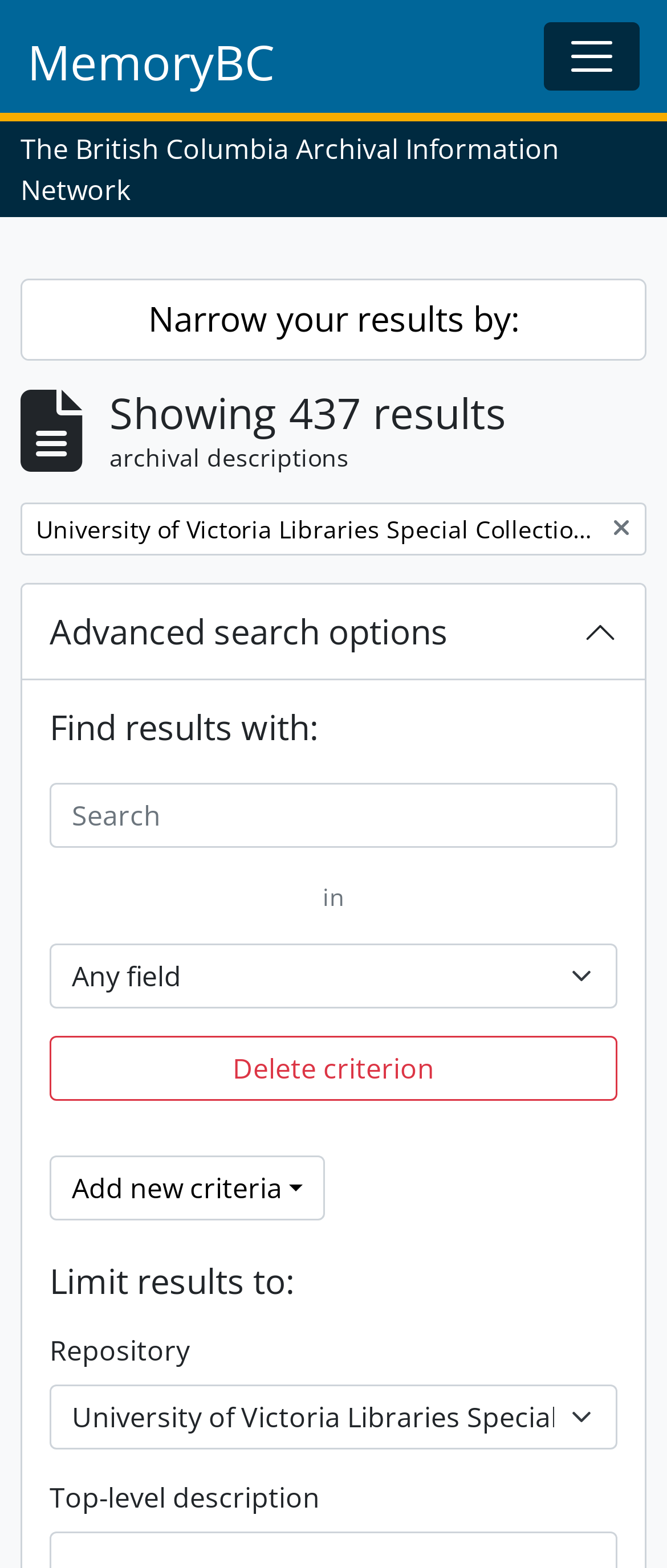What is the default search option?
Answer the question with just one word or phrase using the image.

archival descriptions